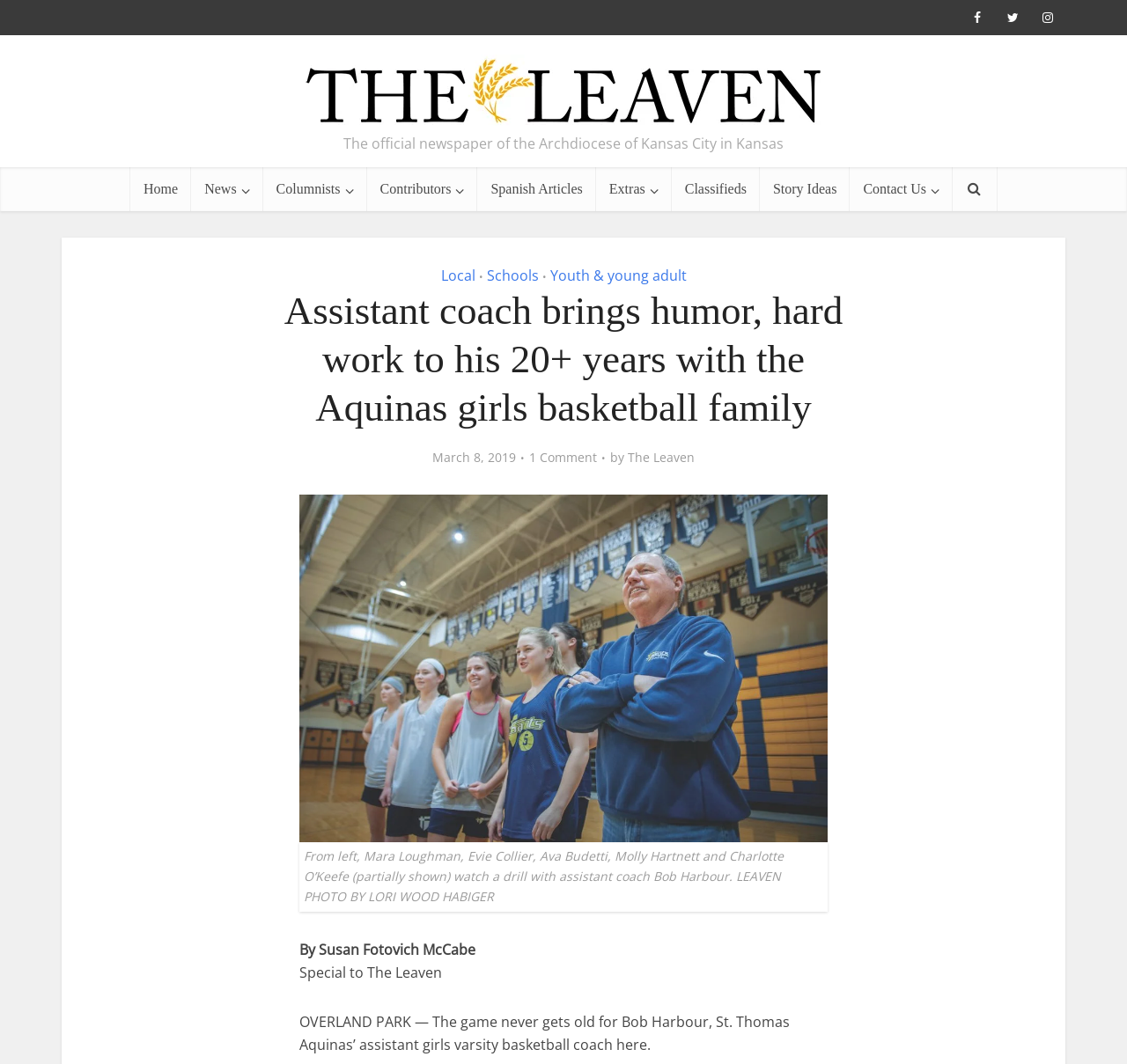Determine the bounding box coordinates of the clickable region to follow the instruction: "Read the article by The Leaven".

[0.557, 0.422, 0.616, 0.437]